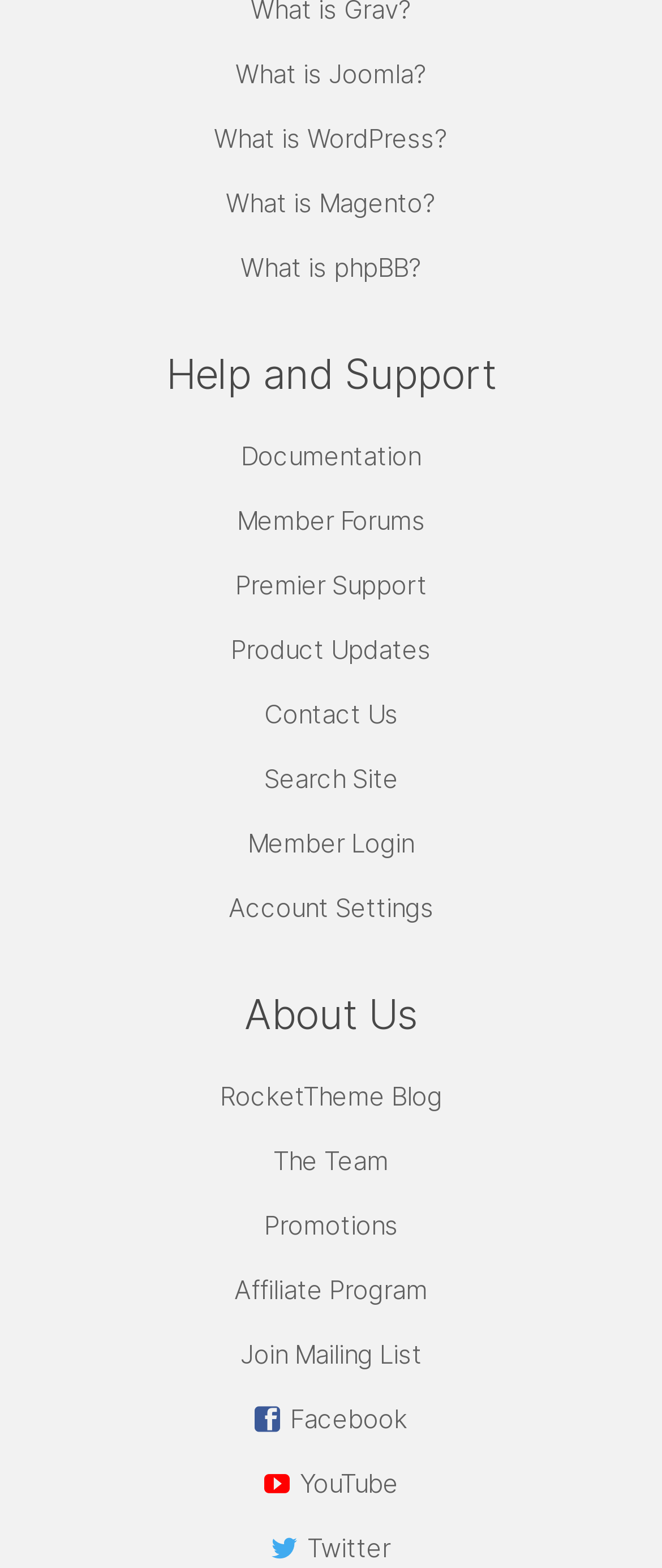Please give the bounding box coordinates of the area that should be clicked to fulfill the following instruction: "Log in as a member". The coordinates should be in the format of four float numbers from 0 to 1, i.e., [left, top, right, bottom].

[0.374, 0.526, 0.626, 0.55]